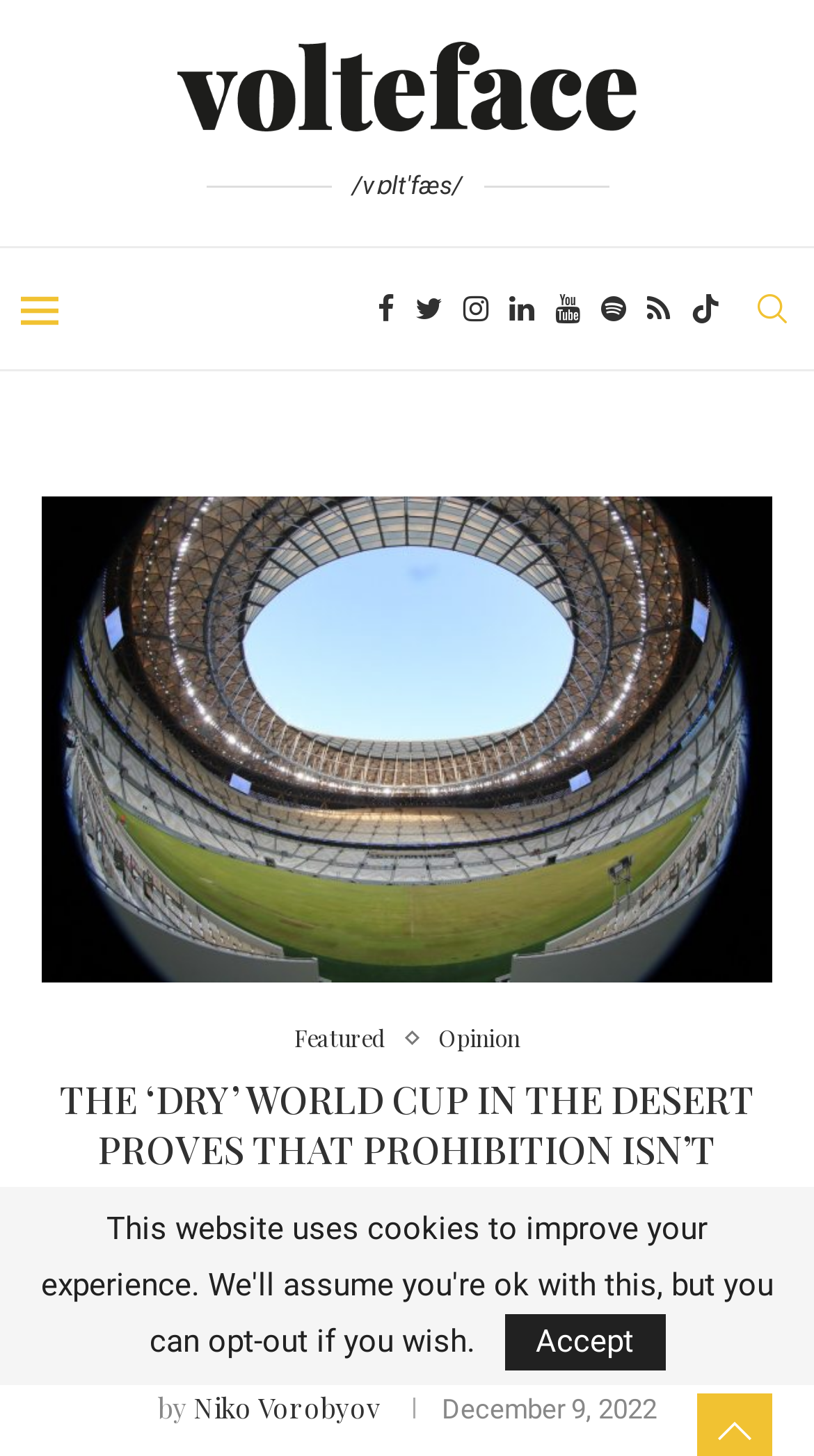Determine the bounding box coordinates for the area that should be clicked to carry out the following instruction: "visit Volteface website".

[0.218, 0.029, 0.782, 0.09]